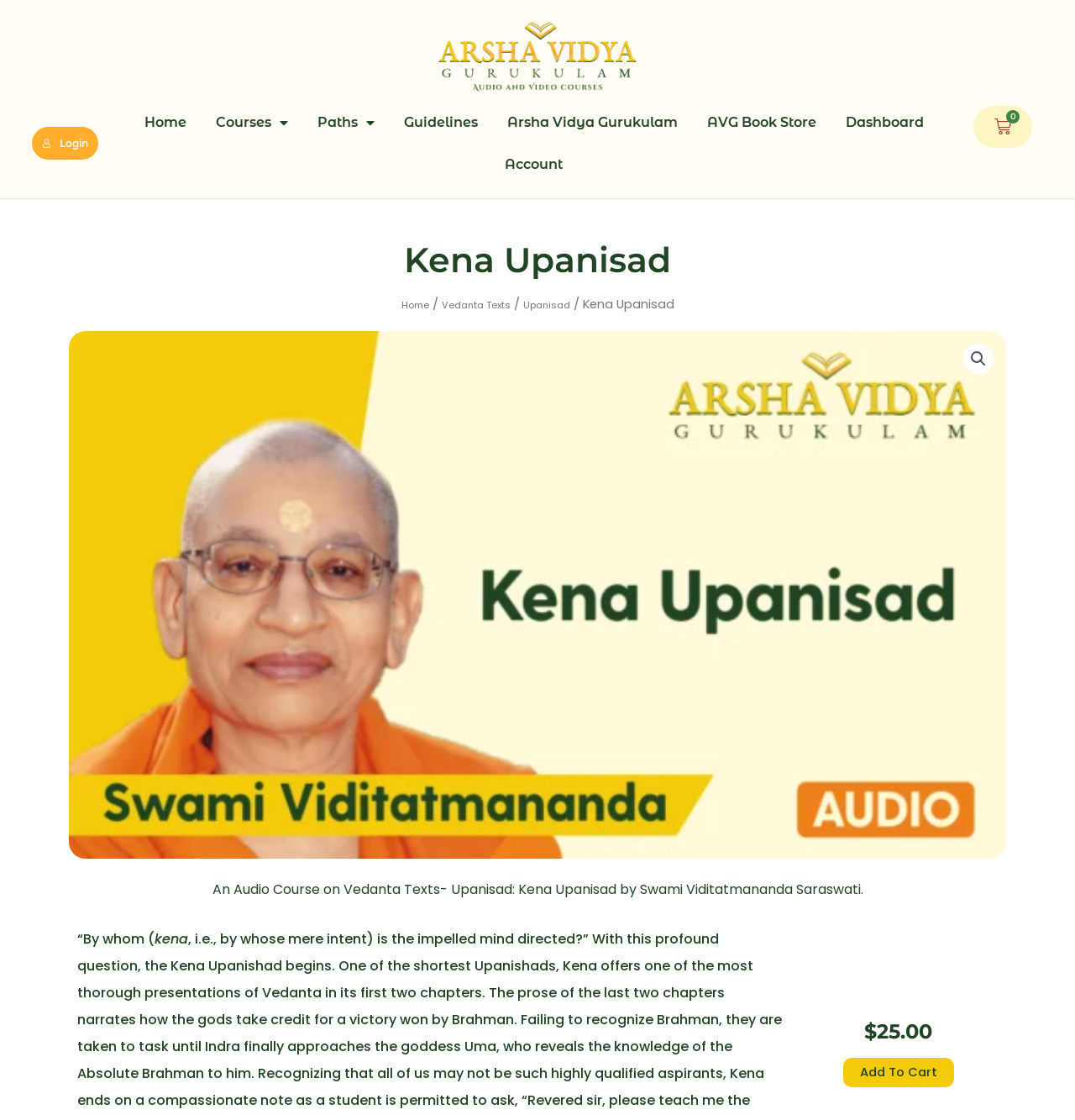What is the breadcrumb navigation path?
Using the image as a reference, give an elaborate response to the question.

The breadcrumb navigation path can be found by looking at the navigation element with the text 'Breadcrumb', which contains links to 'Home', 'Vedanta Texts', 'Upanisad', and 'Kena Upanisad'.